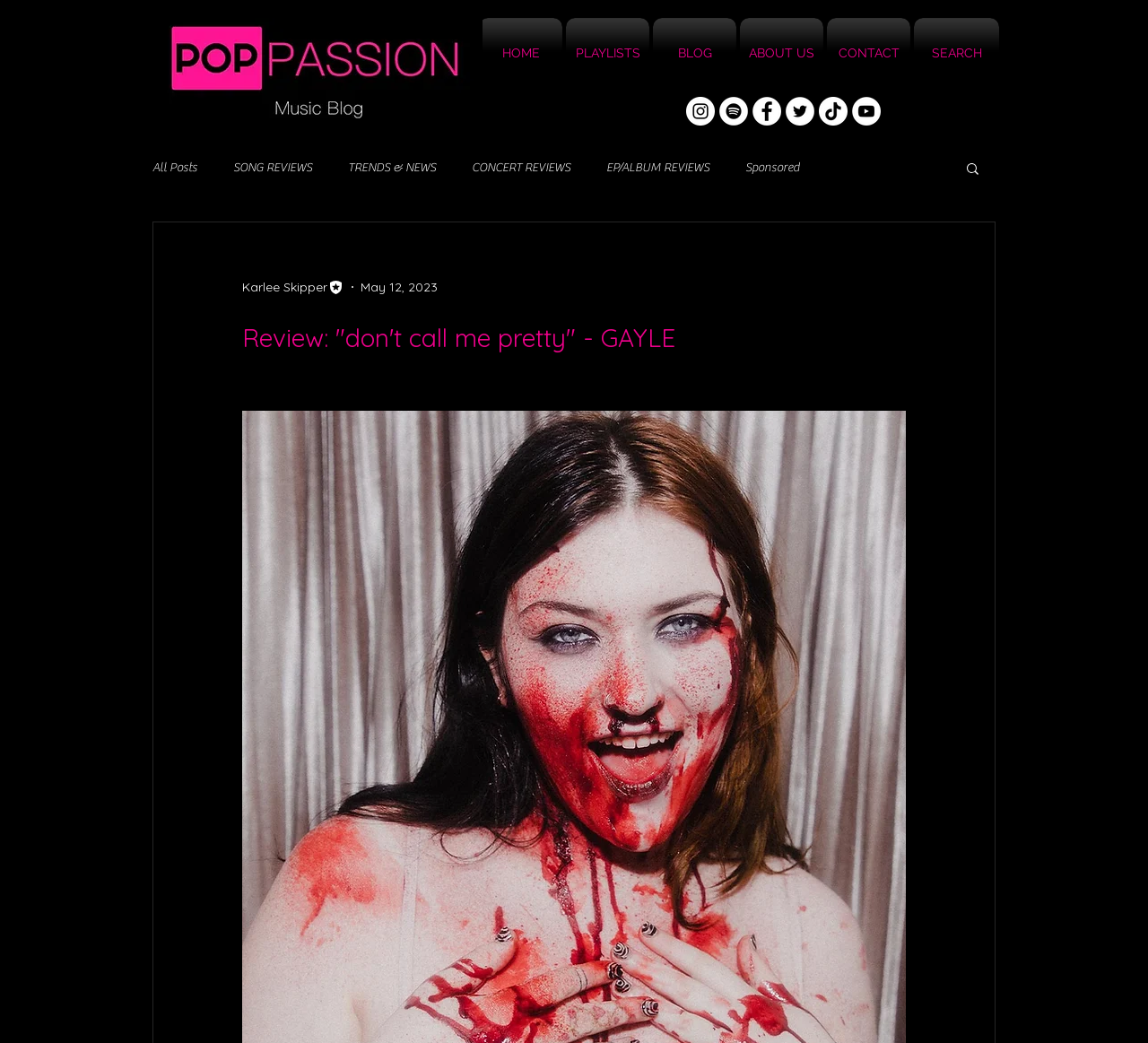Locate the bounding box coordinates of the clickable region necessary to complete the following instruction: "read all posts". Provide the coordinates in the format of four float numbers between 0 and 1, i.e., [left, top, right, bottom].

[0.133, 0.154, 0.172, 0.168]